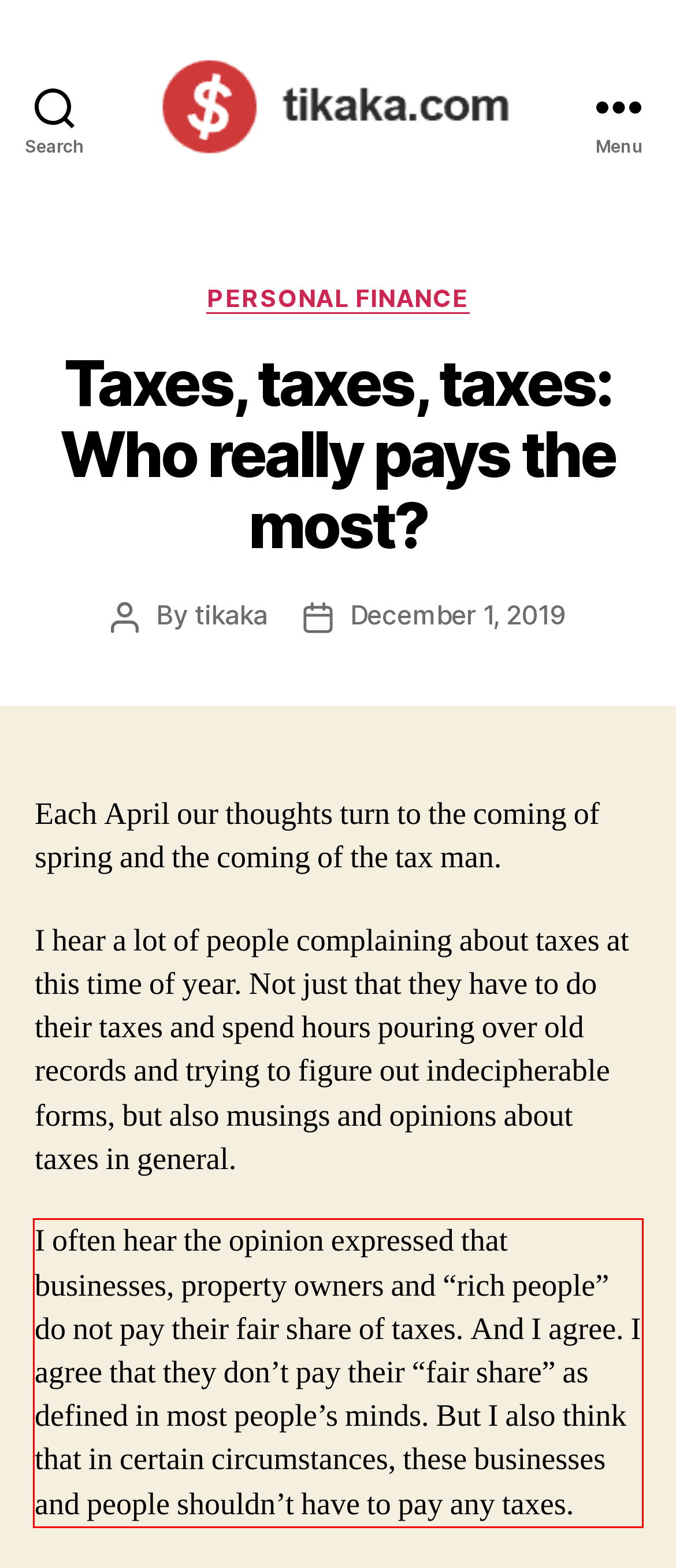Please identify the text within the red rectangular bounding box in the provided webpage screenshot.

I often hear the opinion expressed that businesses, property owners and “rich people” do not pay their fair share of taxes. And I agree. I agree that they don’t pay their “fair share” as defined in most people’s minds. But I also think that in certain circumstances, these businesses and people shouldn’t have to pay any taxes.